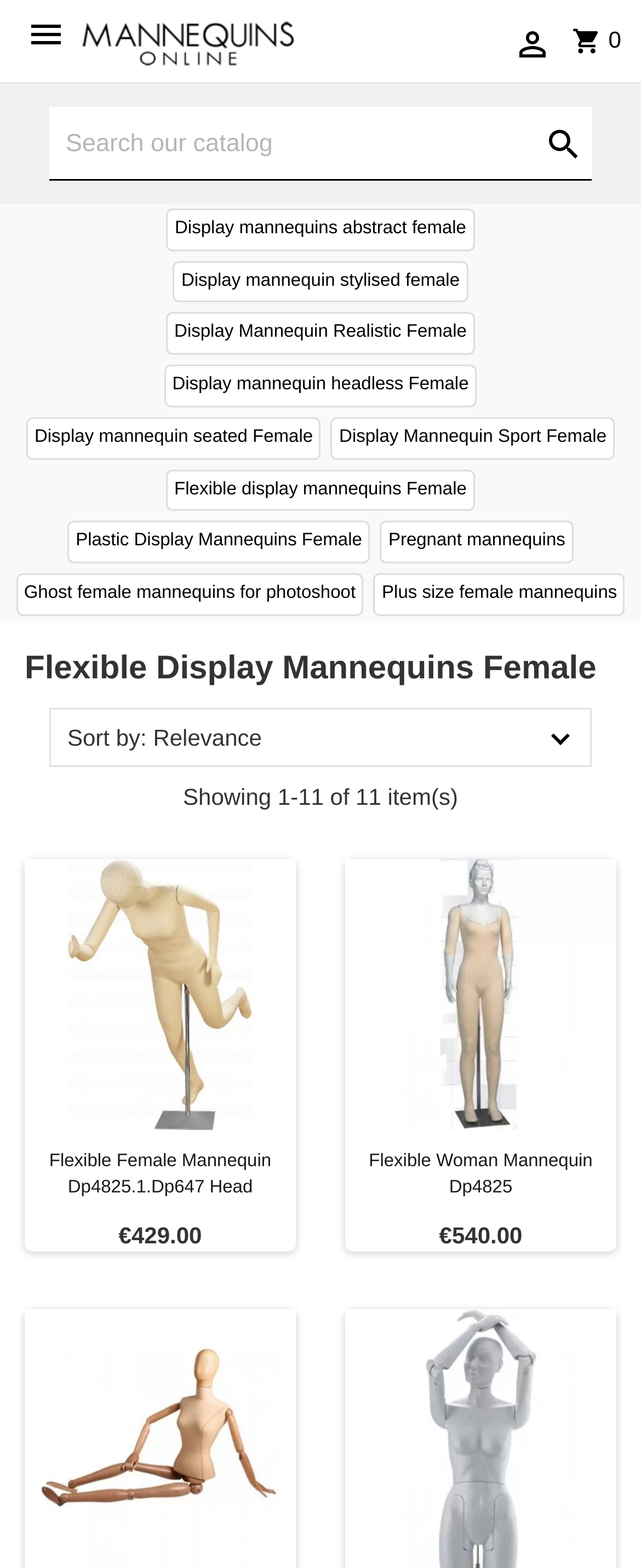How many items are shown on this page?
Please answer using one word or phrase, based on the screenshot.

11